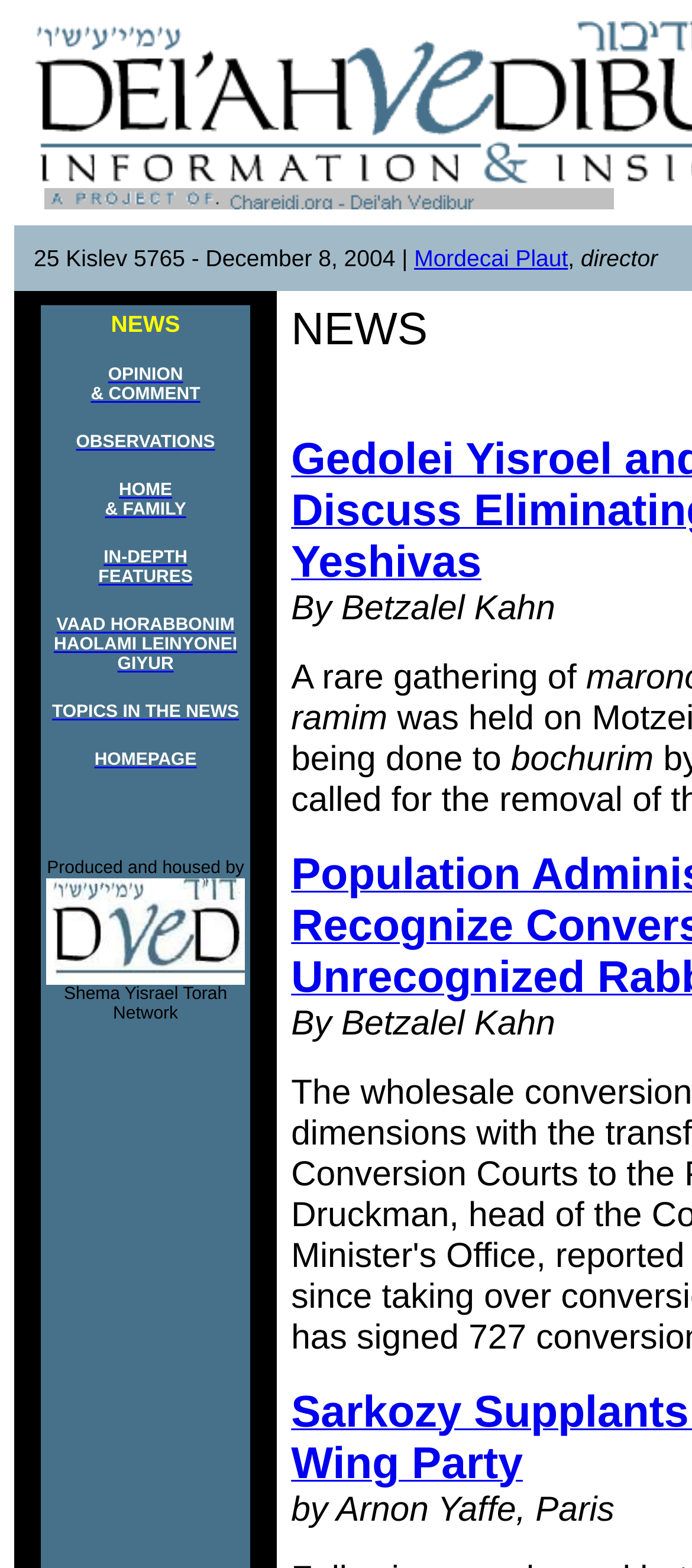Who is the author of the article or content?
Respond with a short answer, either a single word or a phrase, based on the image.

Betzalel Kahn